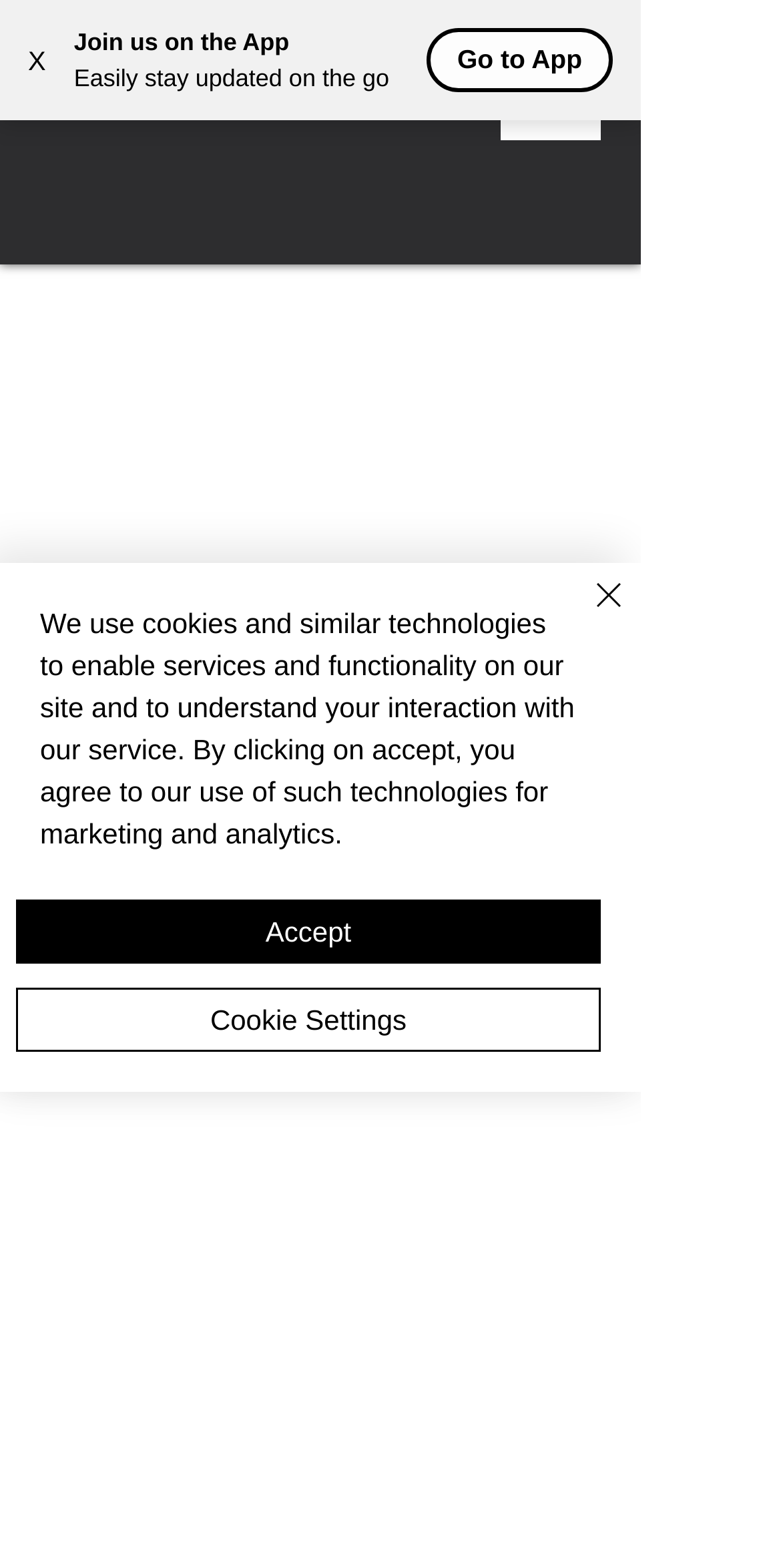Answer the question using only one word or a concise phrase: What is the name of the product?

Patanjali Sensitive Plus 4 in 1 Toothbrush